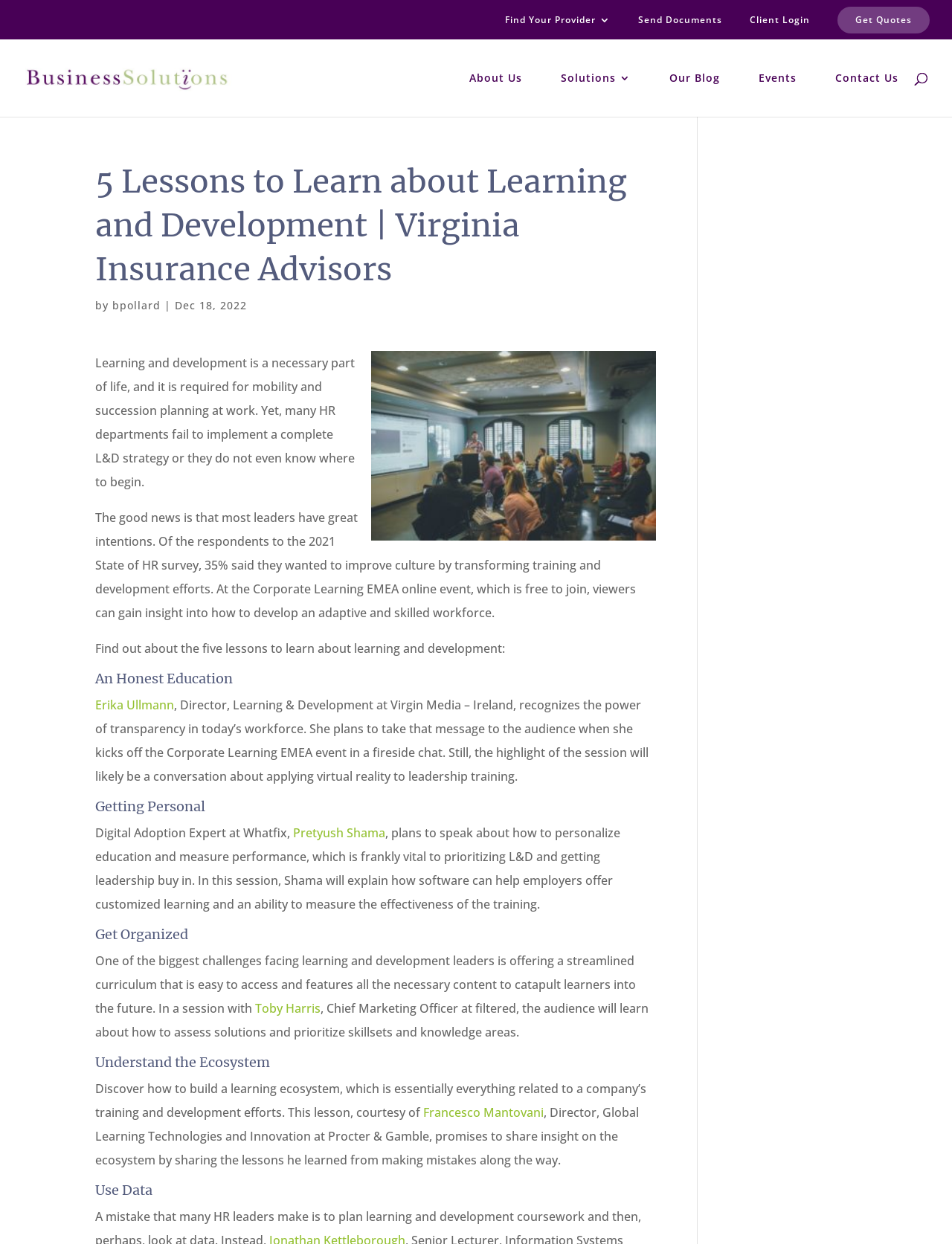Produce a meticulous description of the webpage.

This webpage is about learning and development, specifically discussing five lessons to learn about the topic. At the top of the page, there are several links, including "Find Your Provider 3", "Send Documents", "Client Login", and "Get Quotes", which are positioned horizontally across the page. Below these links, there is a section with a heading "5 Lessons to Learn about Learning and Development | Virginia Insurance Advisors" and a subheading "by bpollard" with a date "Dec 18, 2022".

The main content of the page is divided into five sections, each with a heading and a brief description. The first section, "An Honest Education", discusses the importance of transparency in the workforce and features a conversation about applying virtual reality to leadership training. The second section, "Getting Personal", talks about personalizing education and measuring performance. The third section, "Get Organized", focuses on offering a streamlined curriculum that is easy to access. The fourth section, "Understand the Ecosystem", discusses building a learning ecosystem, and the fifth section, "Use Data", emphasizes the importance of using data in learning and development.

Throughout the page, there are links to various individuals, such as Erika Ullmann, Pretyush Shama, Toby Harris, and Francesco Mantovani, who are experts in the field of learning and development. There is also a search box at the top right corner of the page, allowing users to search for specific content.